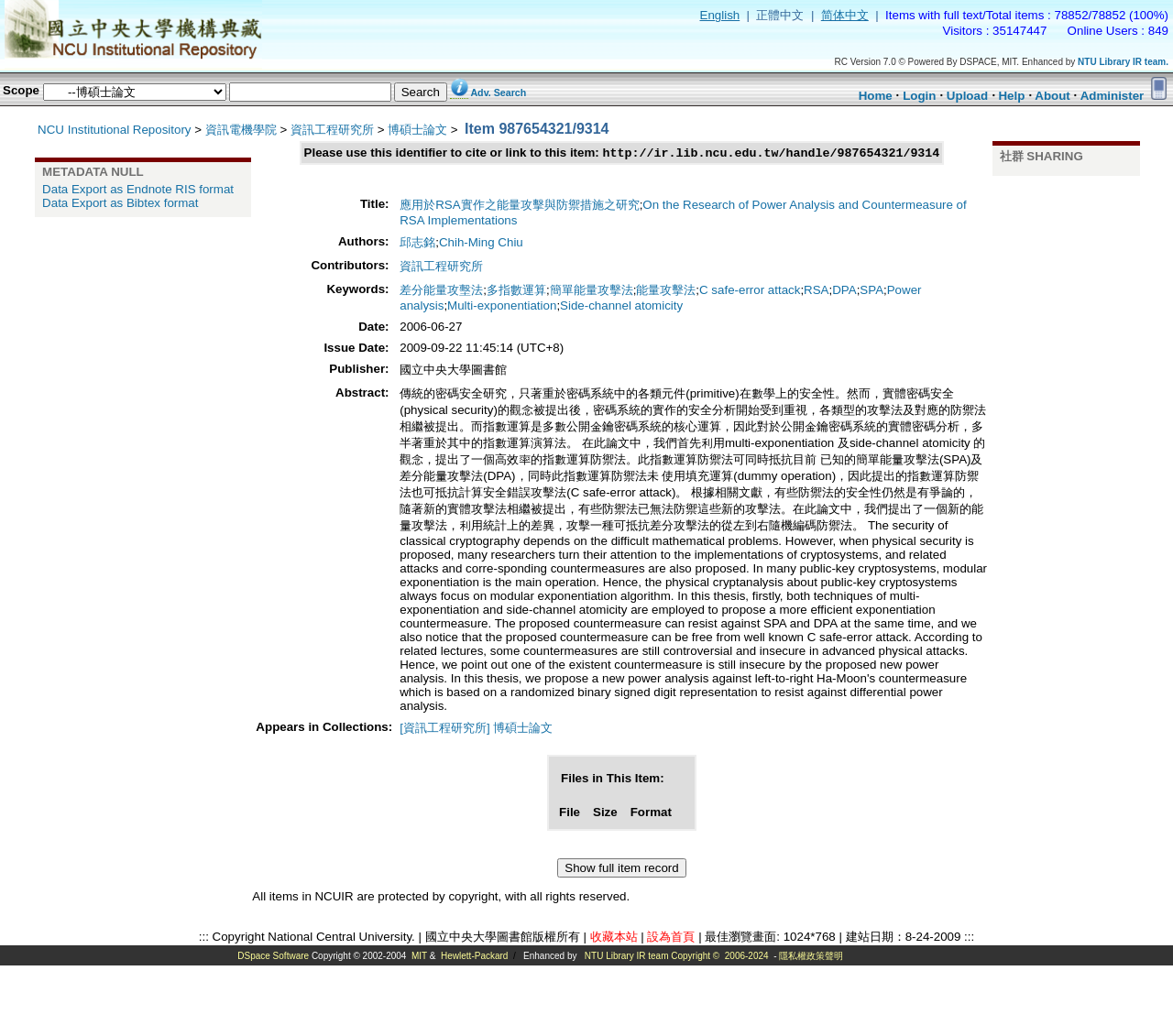Find the bounding box coordinates for the area that should be clicked to accomplish the instruction: "Go to the login page".

[0.77, 0.085, 0.798, 0.099]